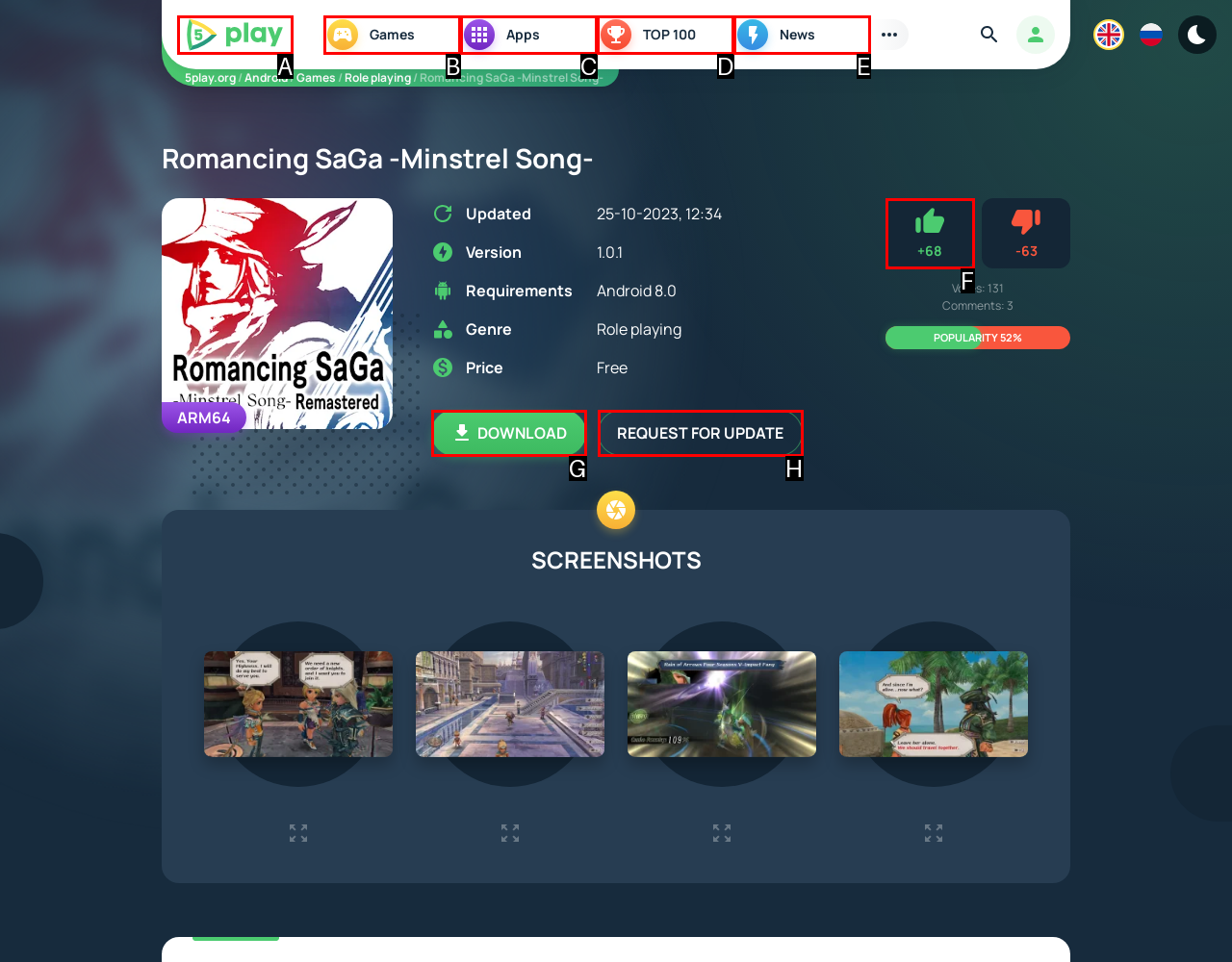Identify the UI element described as: TOP 100
Answer with the option's letter directly.

D